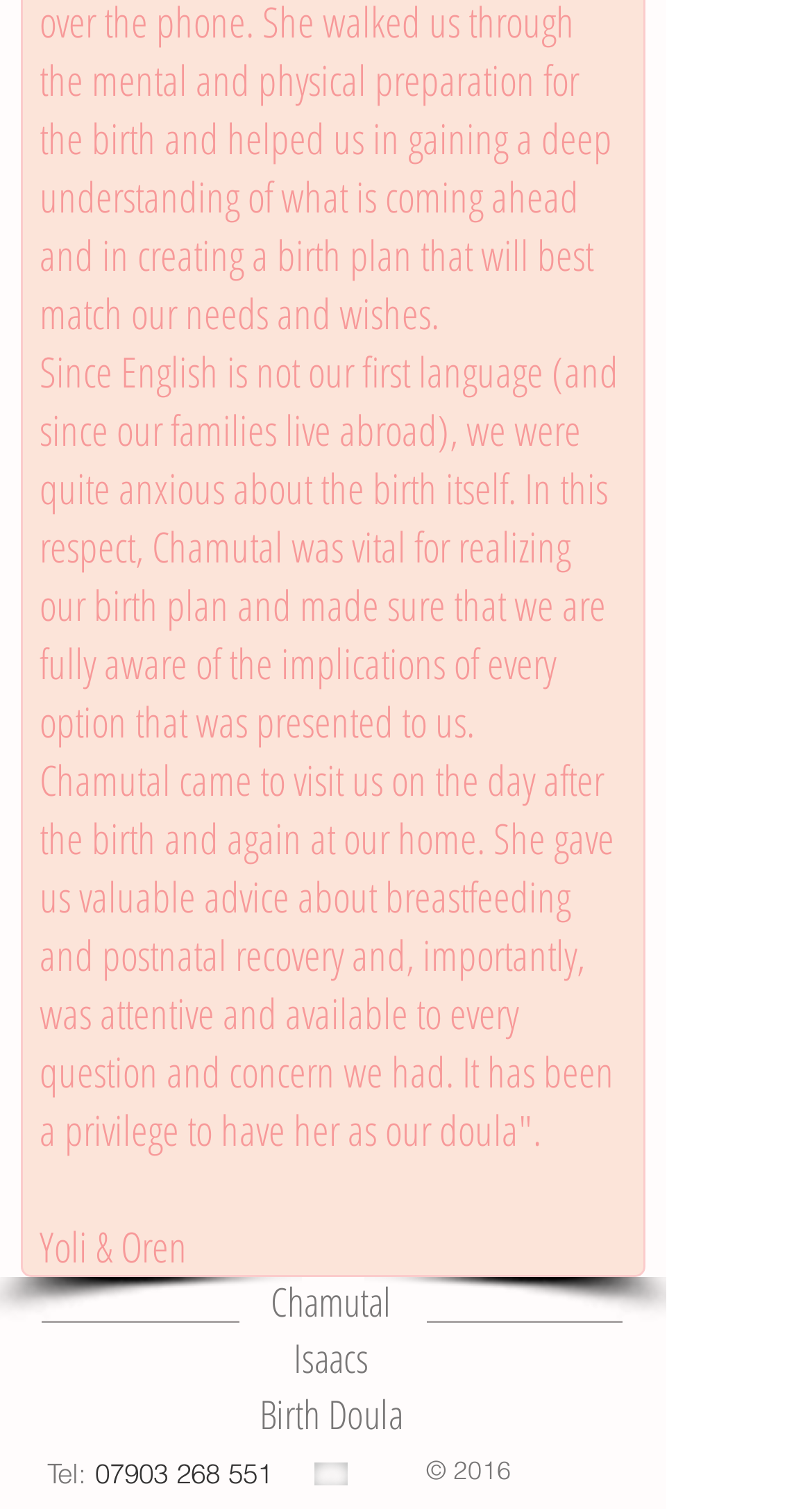What is the year of copyright mentioned on the webpage?
Provide a concise answer using a single word or phrase based on the image.

2016